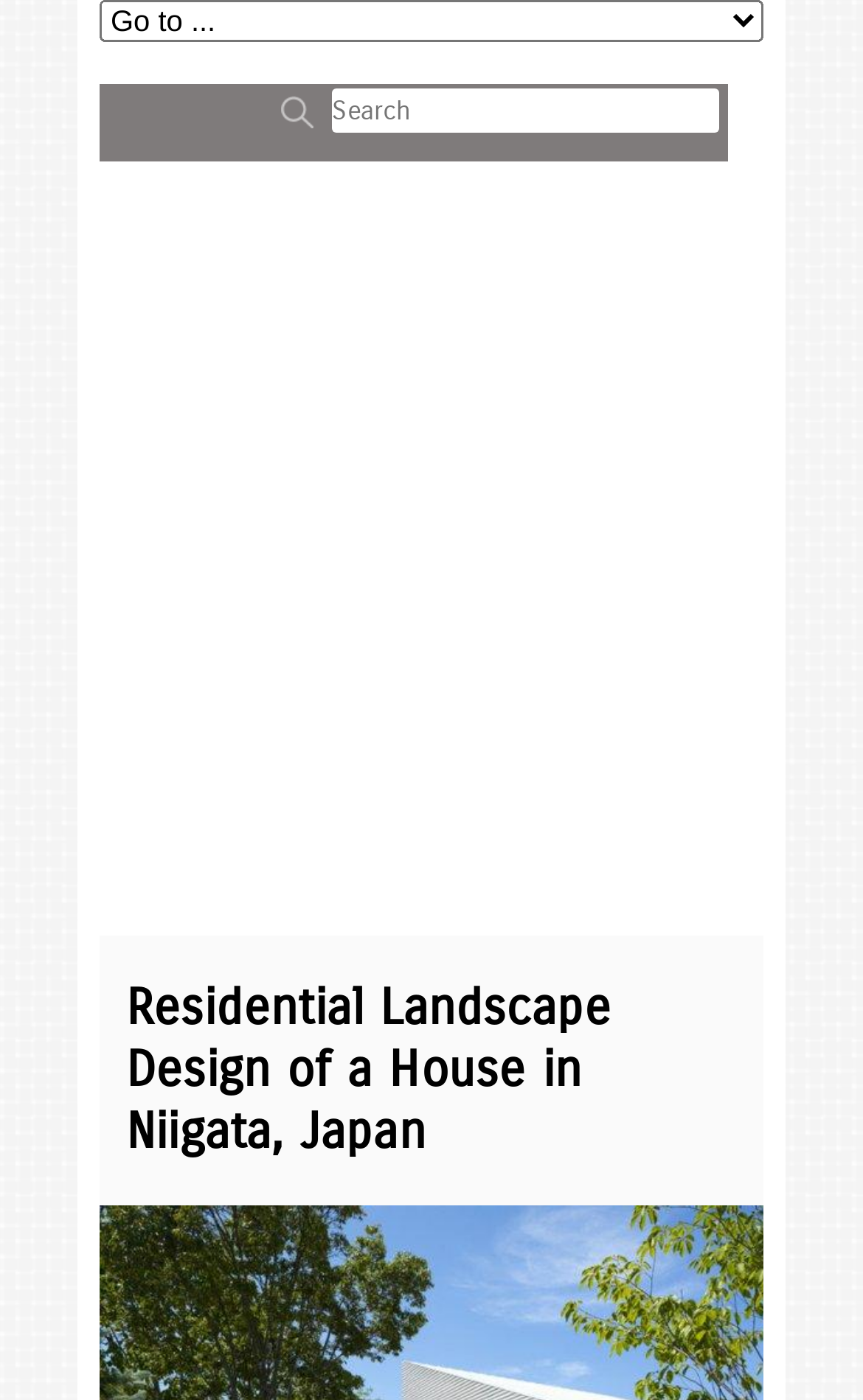Identify and extract the main heading from the webpage.

Residential Landscape Design of a House in Niigata, Japan